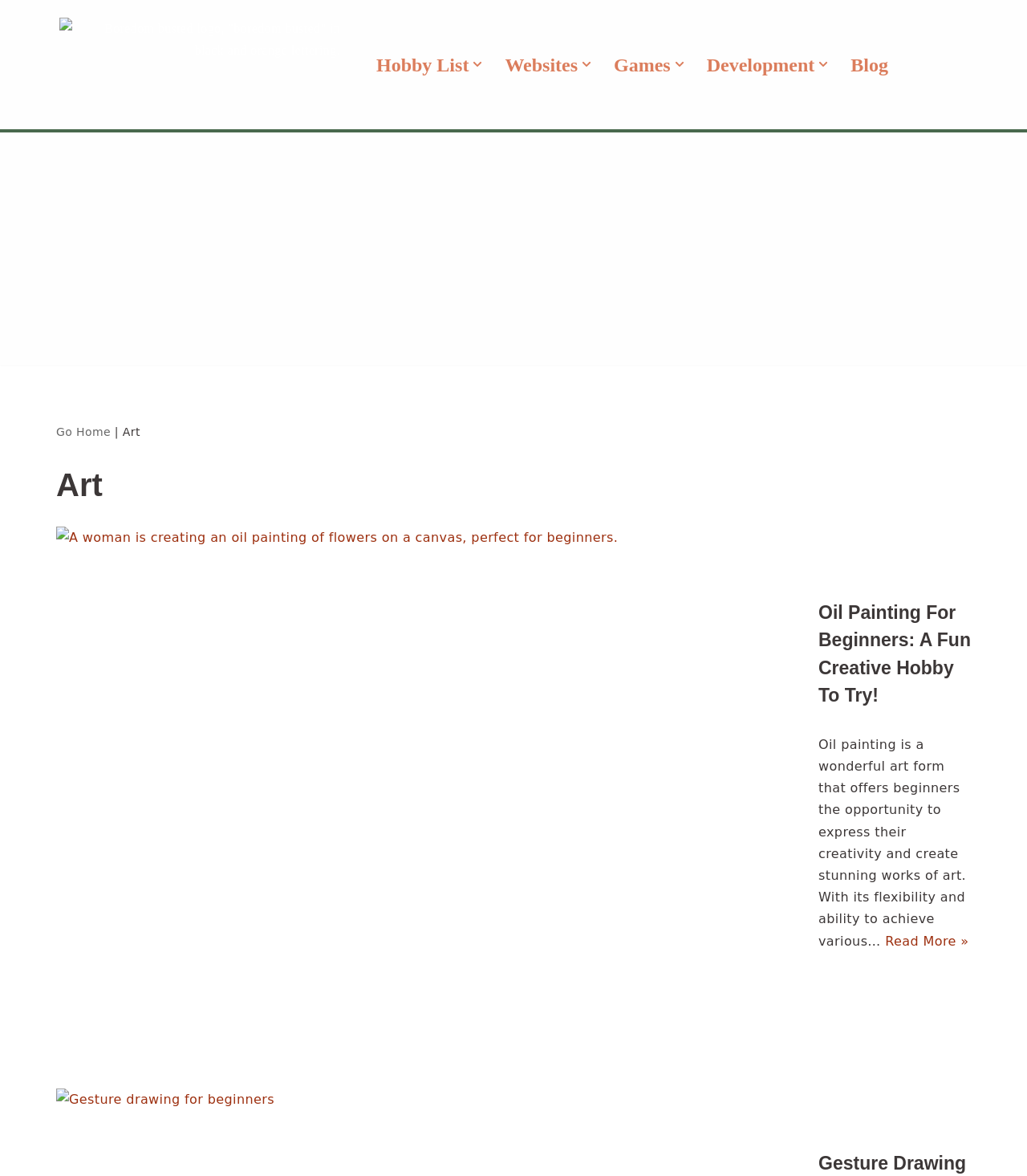What is the purpose of the 'Read More »' link?
Using the visual information from the image, give a one-word or short-phrase answer.

To read more about oil painting